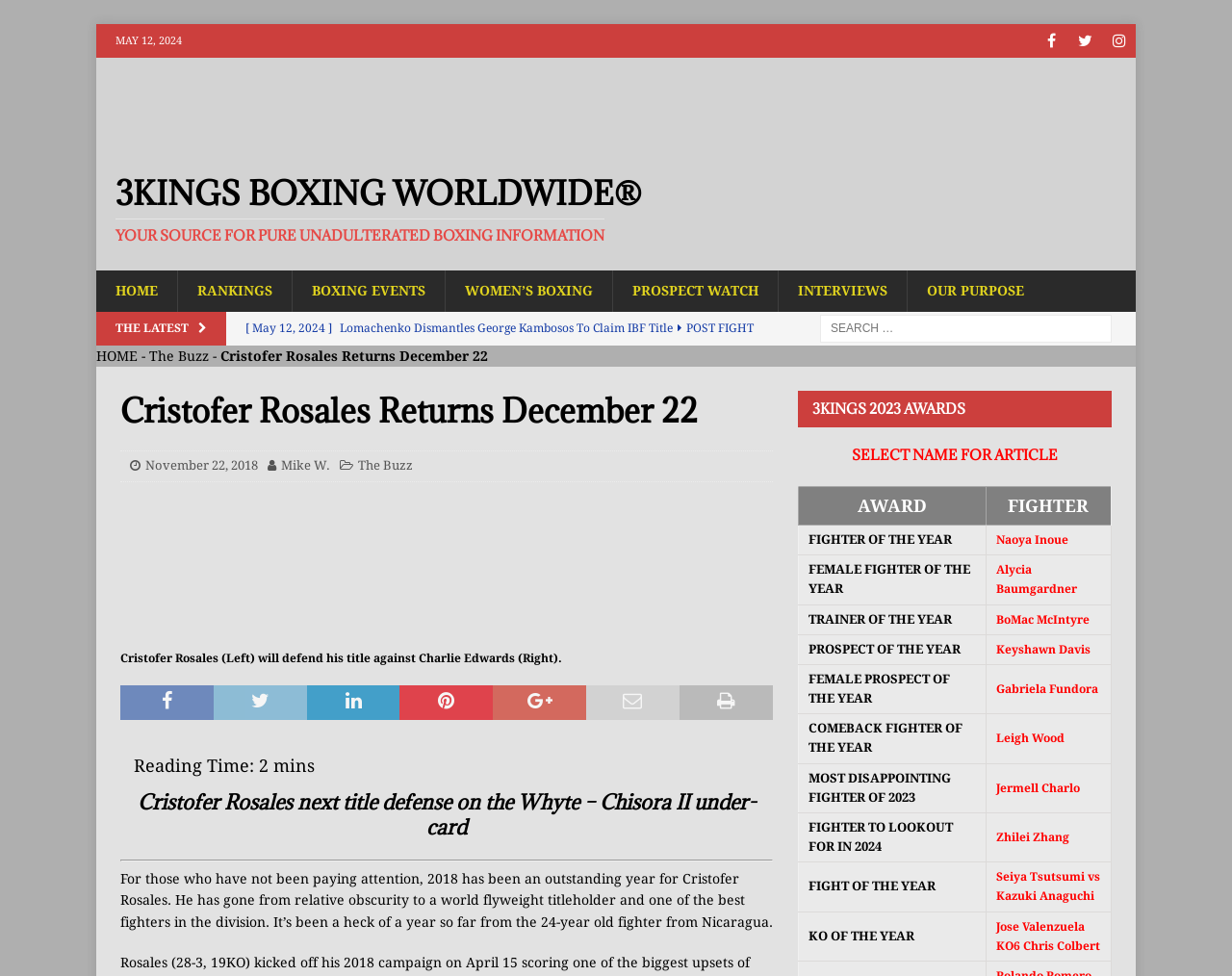Determine the primary headline of the webpage.

Cristofer Rosales Returns December 22